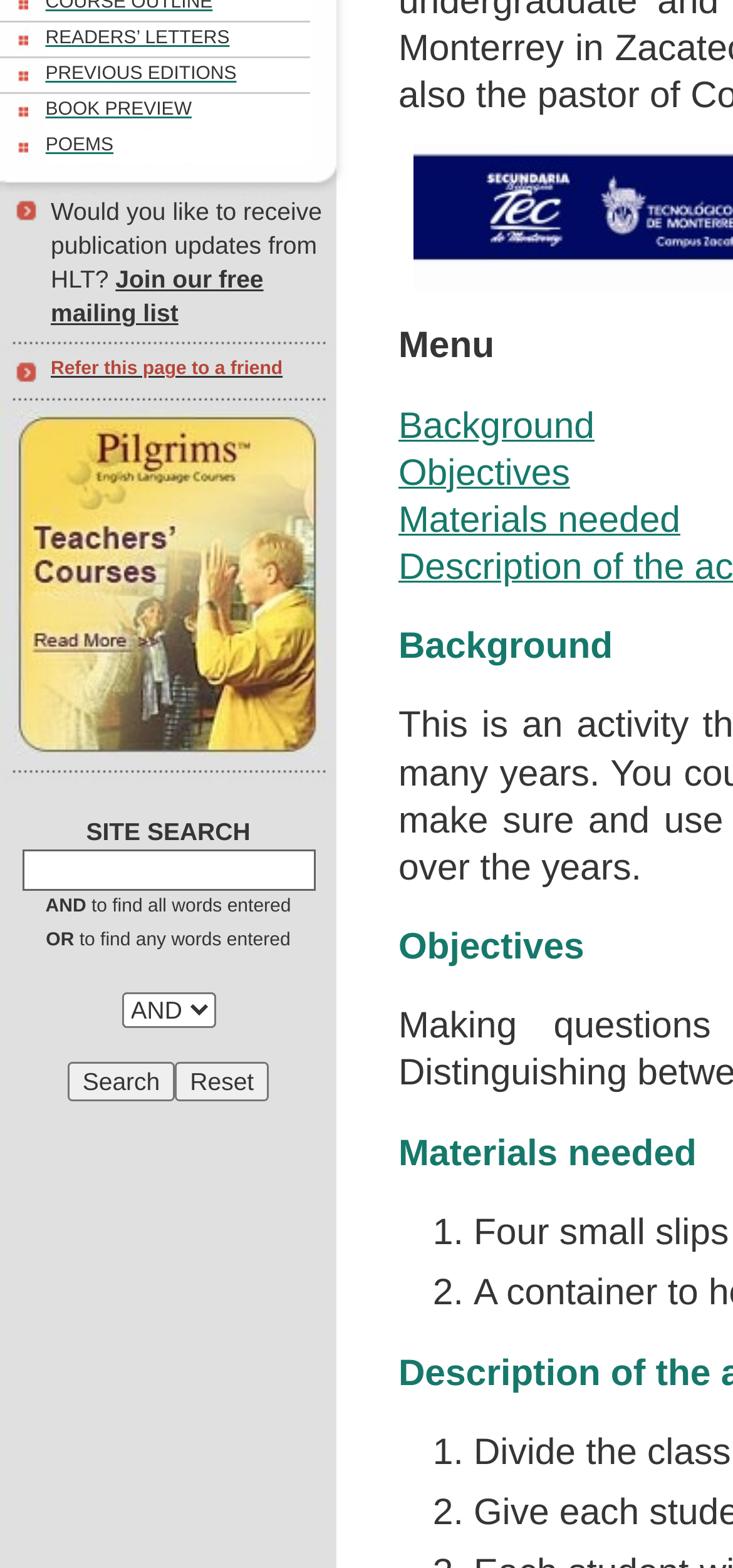Give the bounding box coordinates for the element described by: "Claim Offer".

None